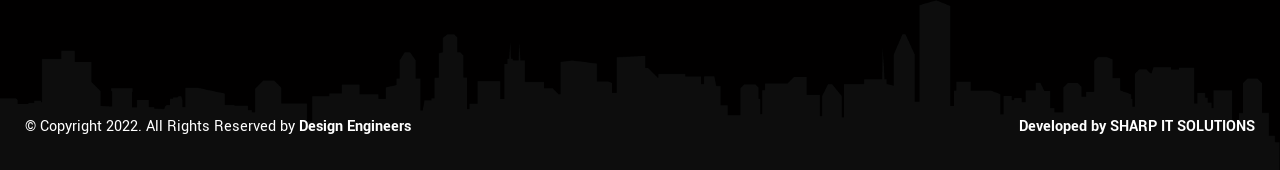Compose an extensive description of the image.

The image features a sleek and modern skyline silhouette against a dark background, serving as a stylish footer for the website of Design Engineers. Prominently displayed is the copyright statement: "© Copyright 2022. All Rights Reserved by Design Engineers," showcasing the firm's commitment to their intellectual property. To the right, a note credits "Developed by SHARP IT SOLUTIONS," indicating the partnership in crafting the website. This imagery reflects the professional ethos of the company, highlighting their expertise in civil engineering and architectural design while reinforcing their brand identity.